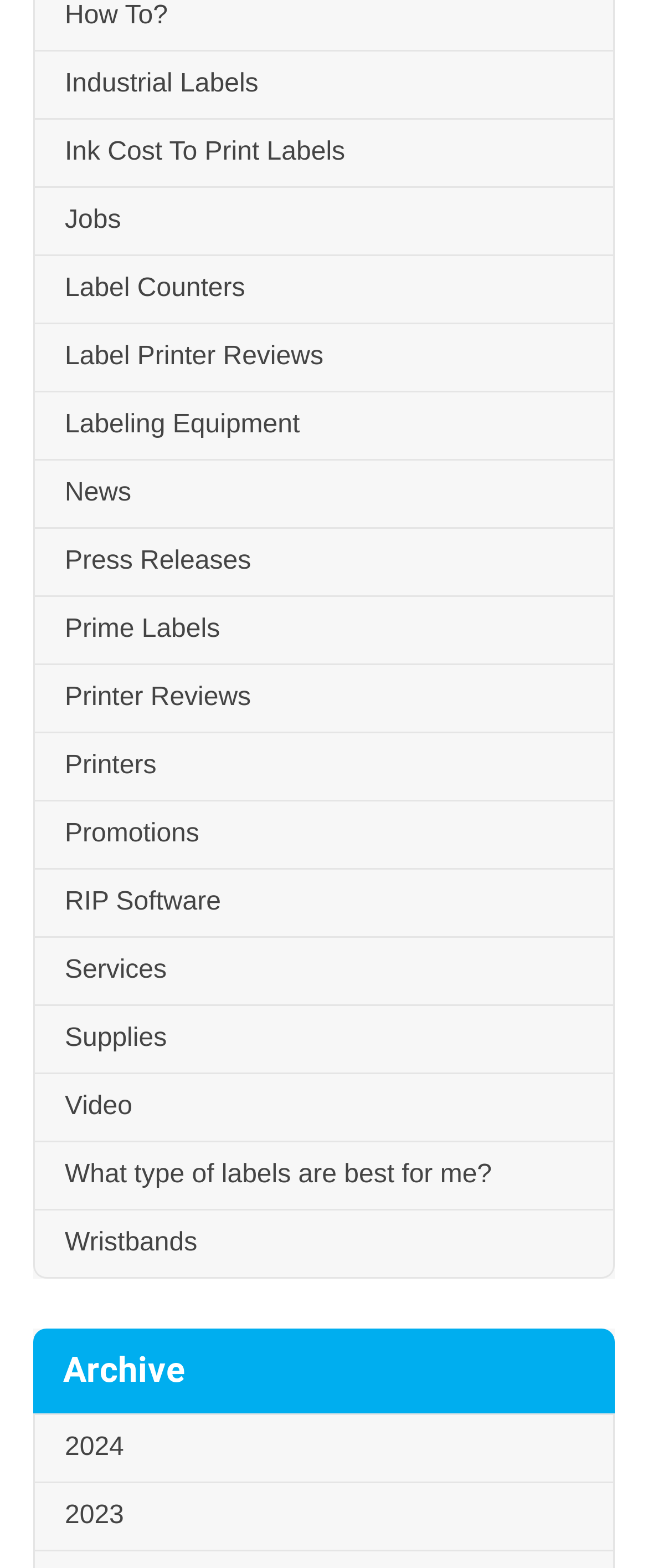Mark the bounding box of the element that matches the following description: "Label Printer Reviews".

[0.054, 0.207, 0.946, 0.251]